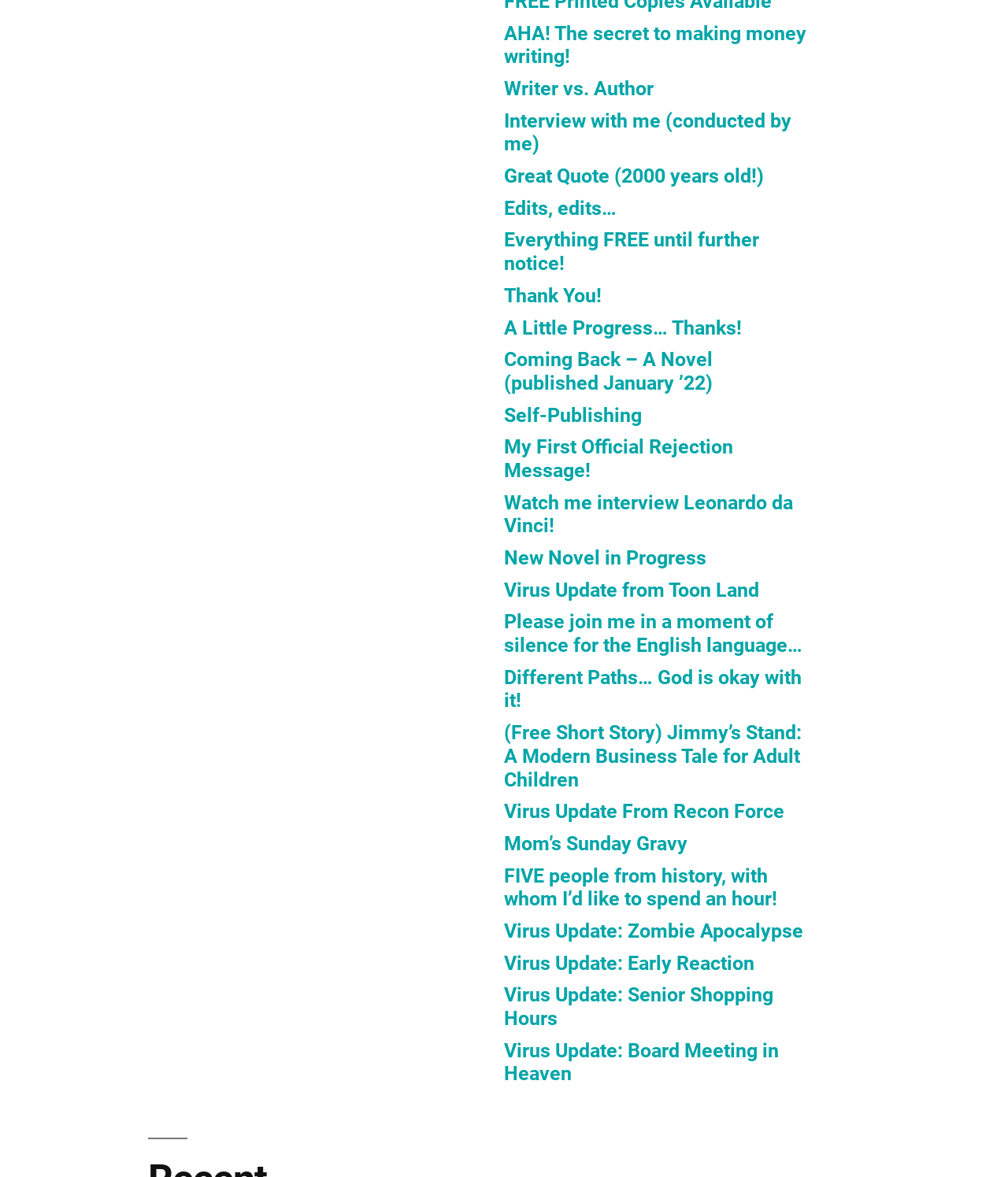Specify the bounding box coordinates for the region that must be clicked to perform the given instruction: "Learn about self-publishing".

[0.5, 0.343, 0.637, 0.362]